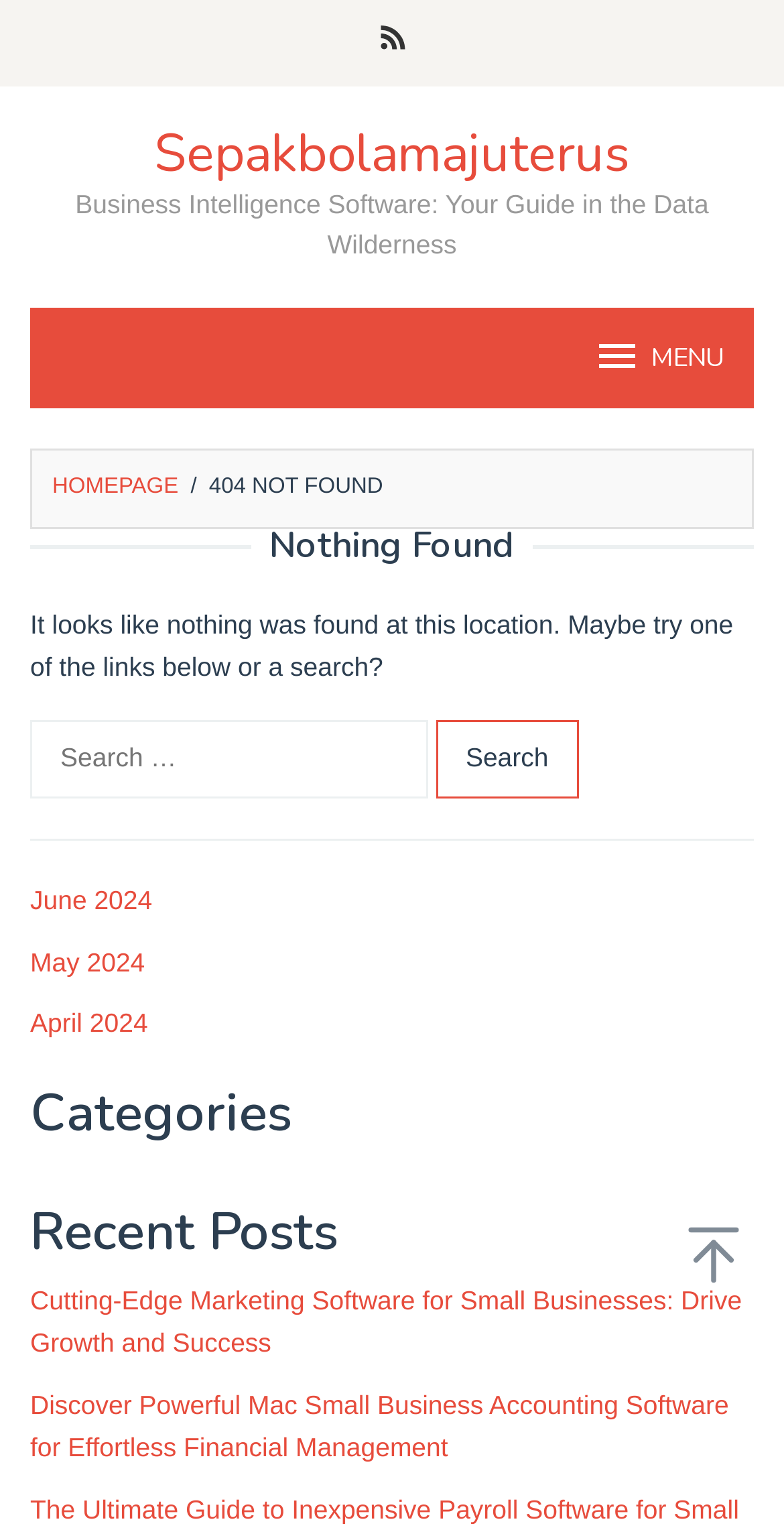Highlight the bounding box coordinates of the element that should be clicked to carry out the following instruction: "View June 2024 posts". The coordinates must be given as four float numbers ranging from 0 to 1, i.e., [left, top, right, bottom].

[0.038, 0.575, 0.194, 0.595]